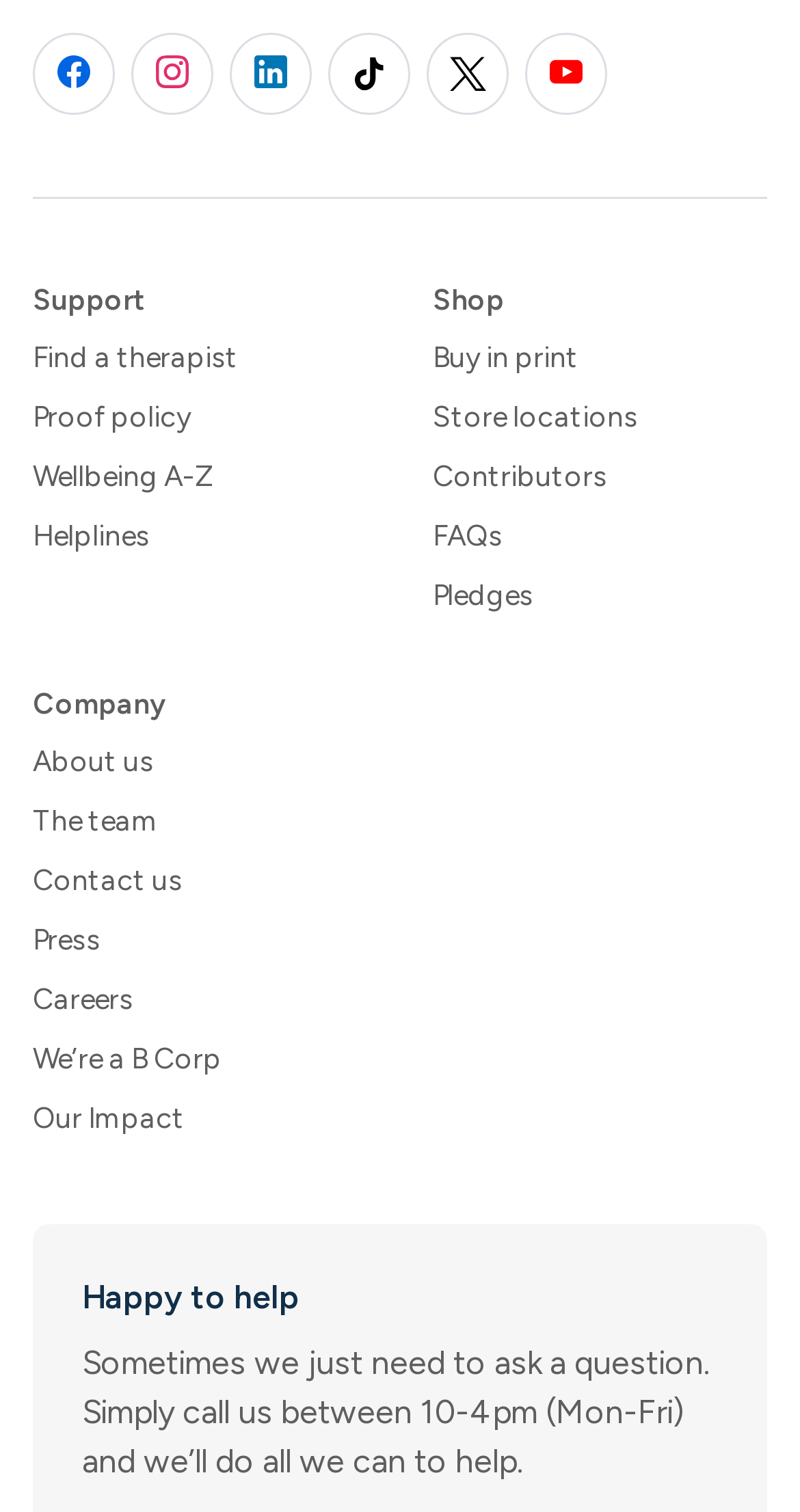Using the element description: "Buy in print", determine the bounding box coordinates for the specified UI element. The coordinates should be four float numbers between 0 and 1, [left, top, right, bottom].

[0.541, 0.224, 0.723, 0.251]